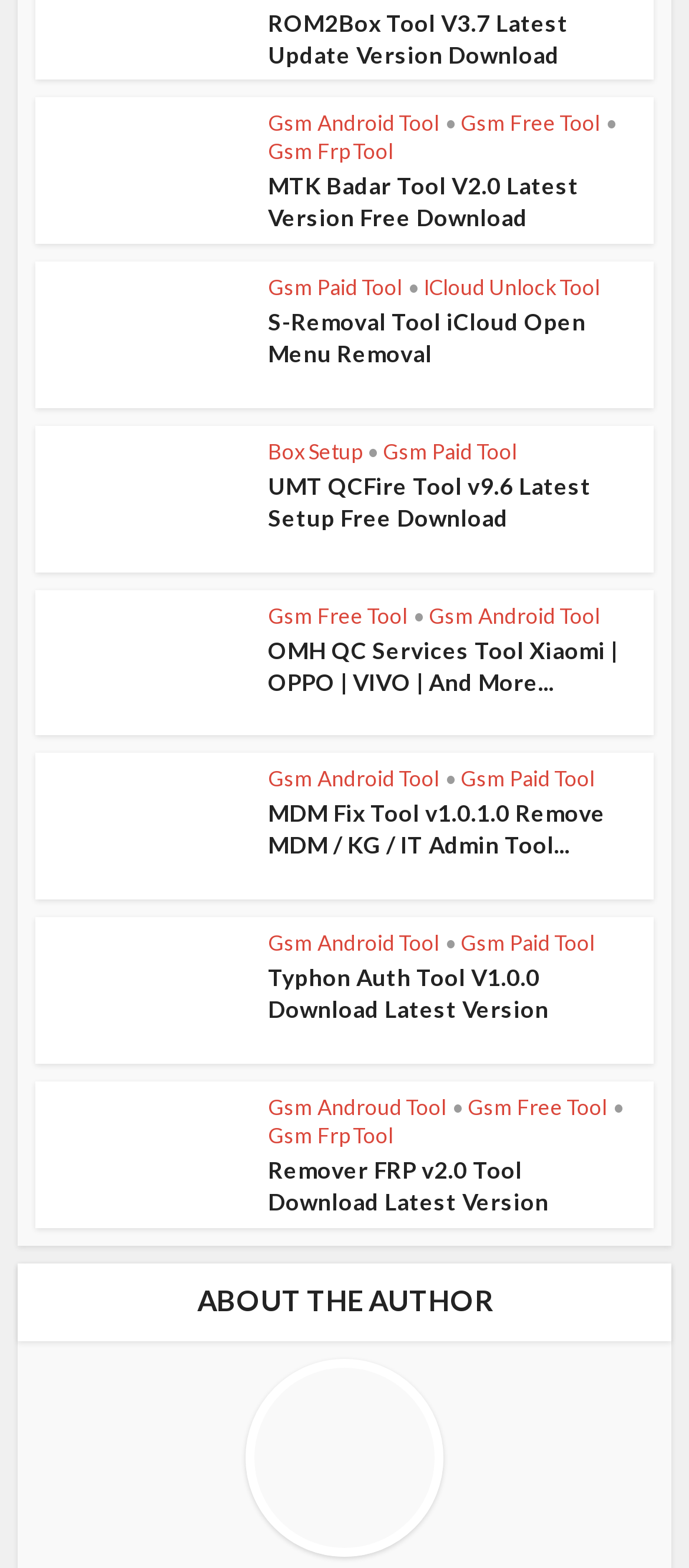Please determine the bounding box coordinates for the element that should be clicked to follow these instructions: "Visit Gsm Android Tool page".

[0.389, 0.07, 0.638, 0.087]